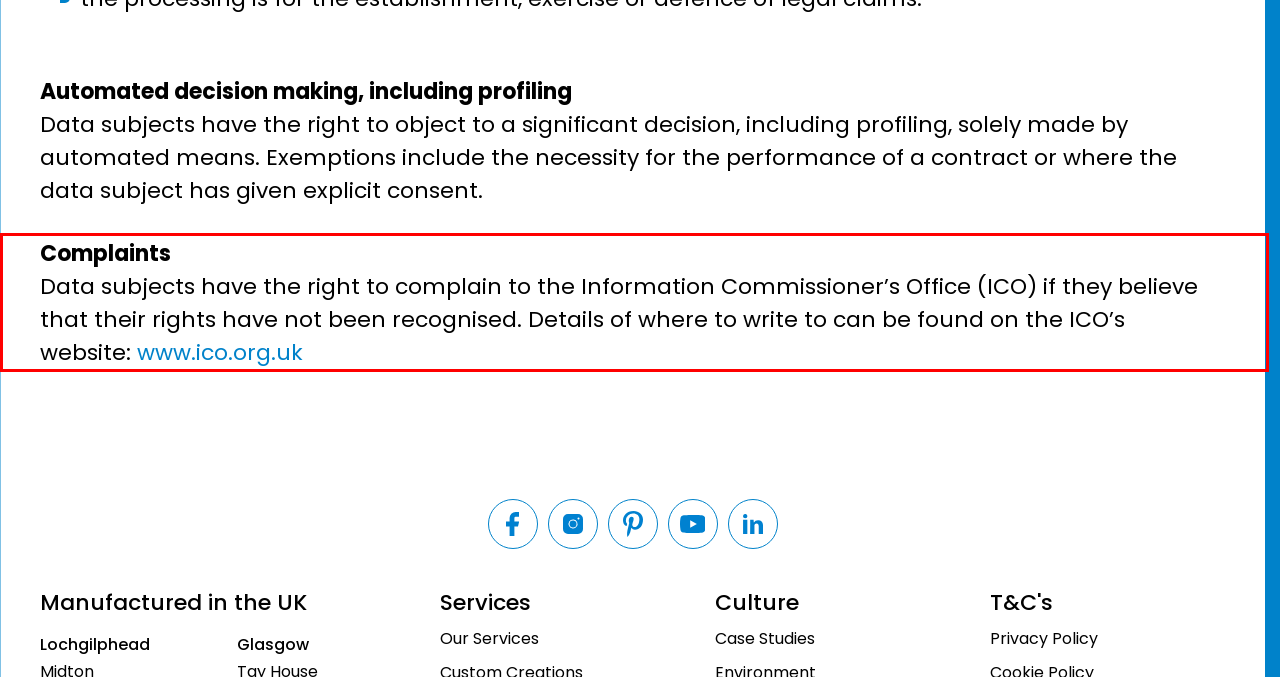Inspect the webpage screenshot that has a red bounding box and use OCR technology to read and display the text inside the red bounding box.

Complaints Data subjects have the right to complain to the Information Commissioner’s Office (ICO) if they believe that their rights have not been recognised. Details of where to write to can be found on the ICO’s website: www.ico.org.uk